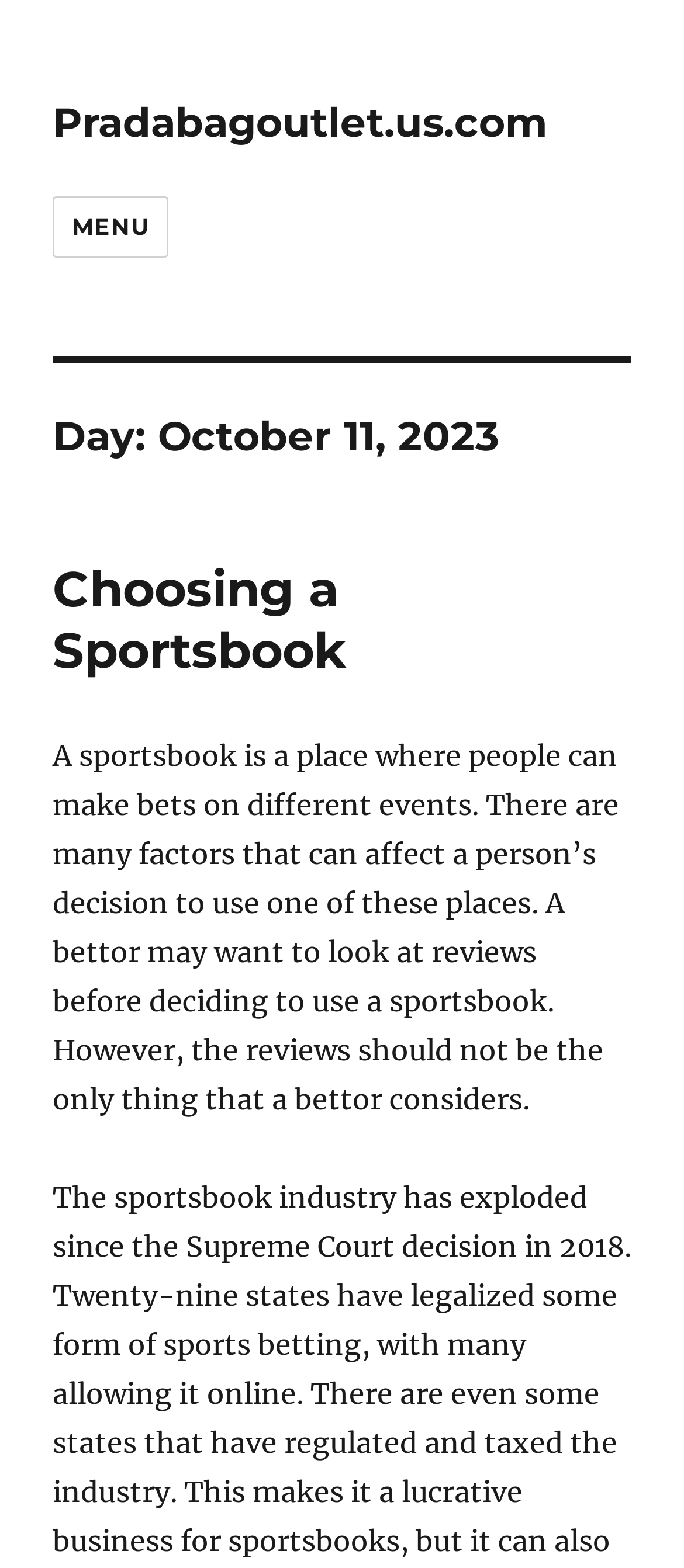Using the details from the image, please elaborate on the following question: What is the purpose of the 'MENU' button?

The 'MENU' button is likely used to expand or collapse a menu, as its 'expanded' property is set to 'False'.